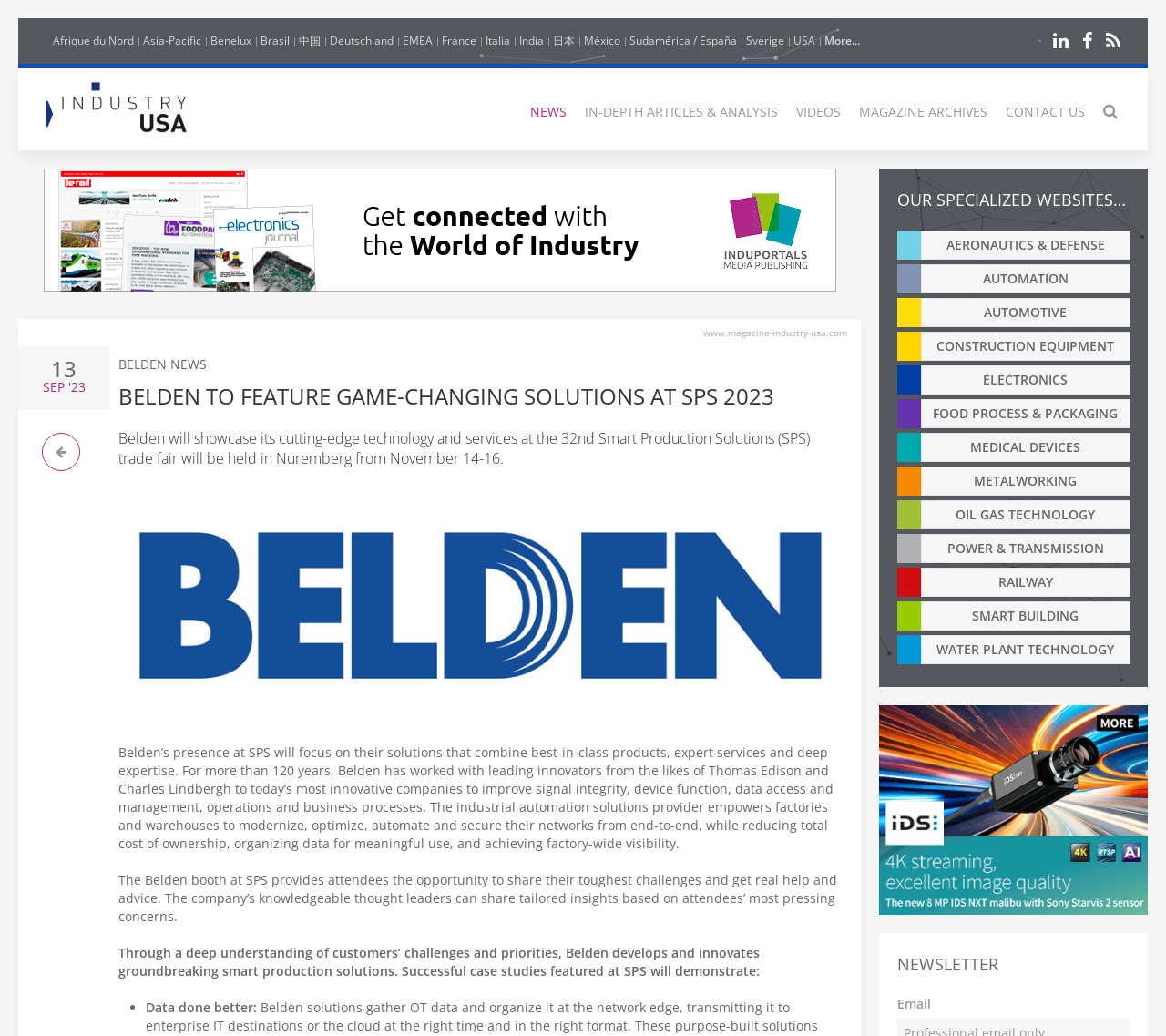How many specialized websites are listed?
Please provide a single word or phrase as your answer based on the screenshot.

12